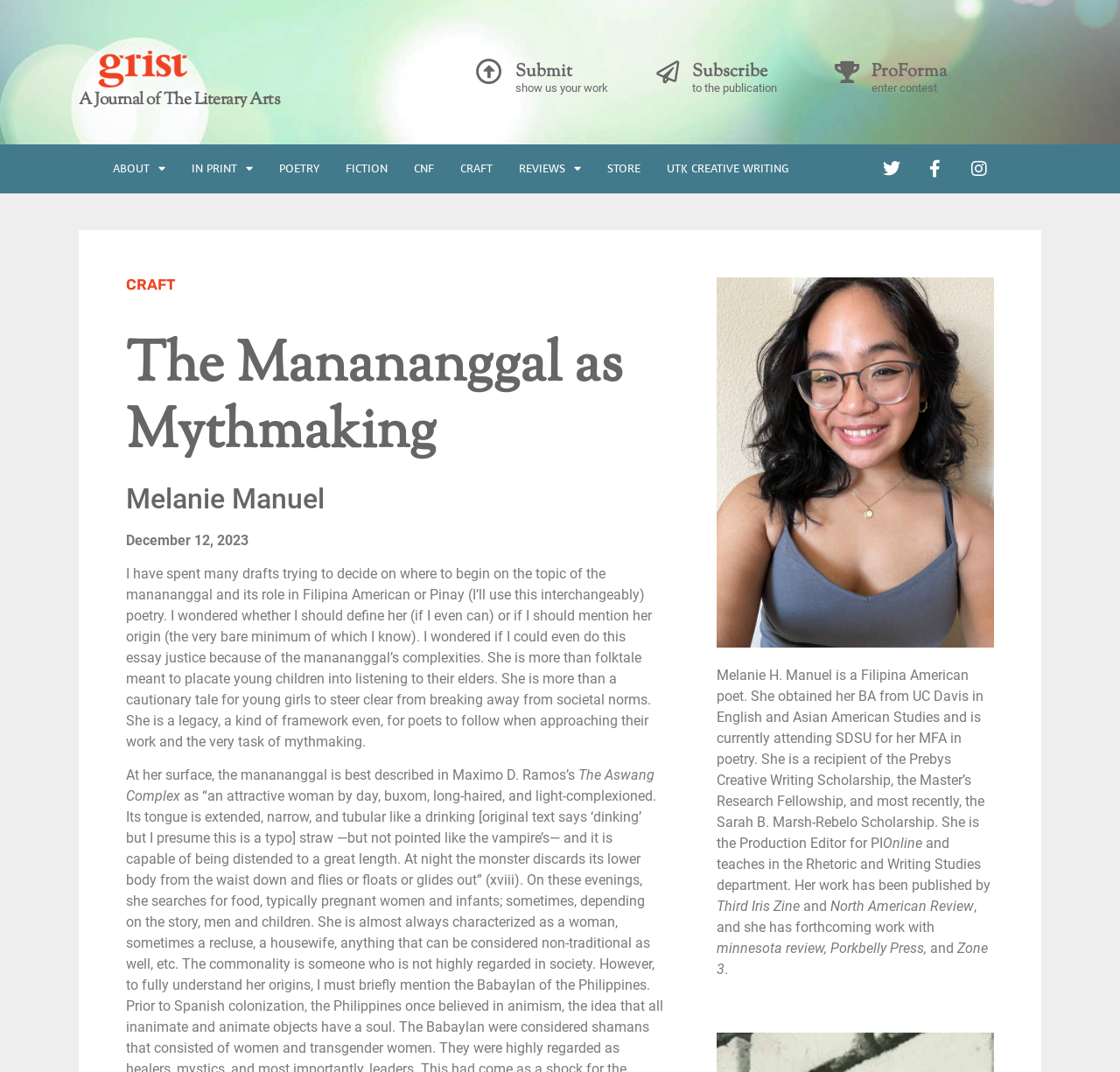Answer this question using a single word or a brief phrase:
What is the name of the journal or publication that this webpage is part of?

Grist